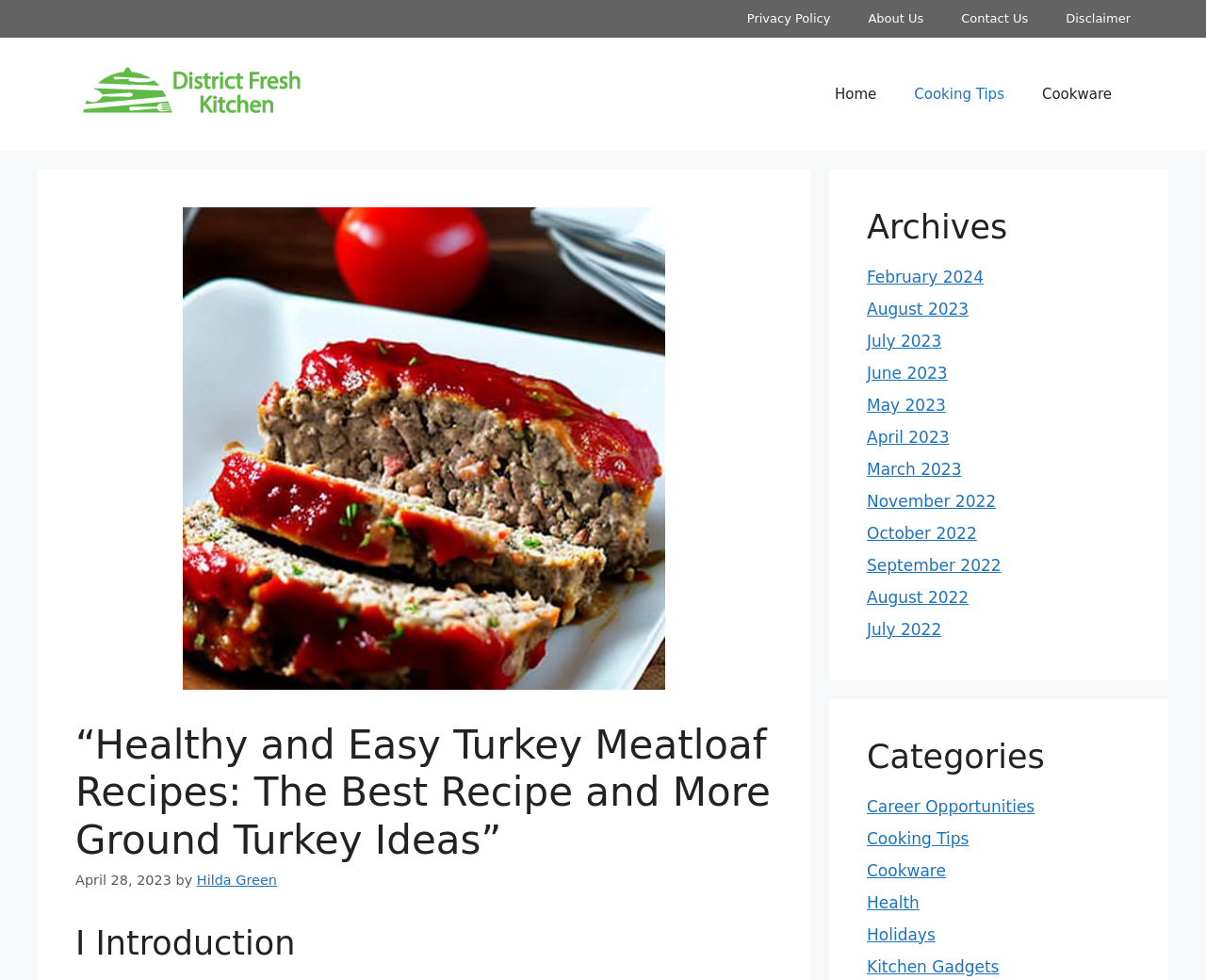How many categories are listed on the webpage?
Refer to the screenshot and deliver a thorough answer to the question presented.

The categories are listed in the complementary section on the right side of the webpage, and they include Career Opportunities, Cooking Tips, Cookware, Health, Holidays, and Kitchen Gadgets.